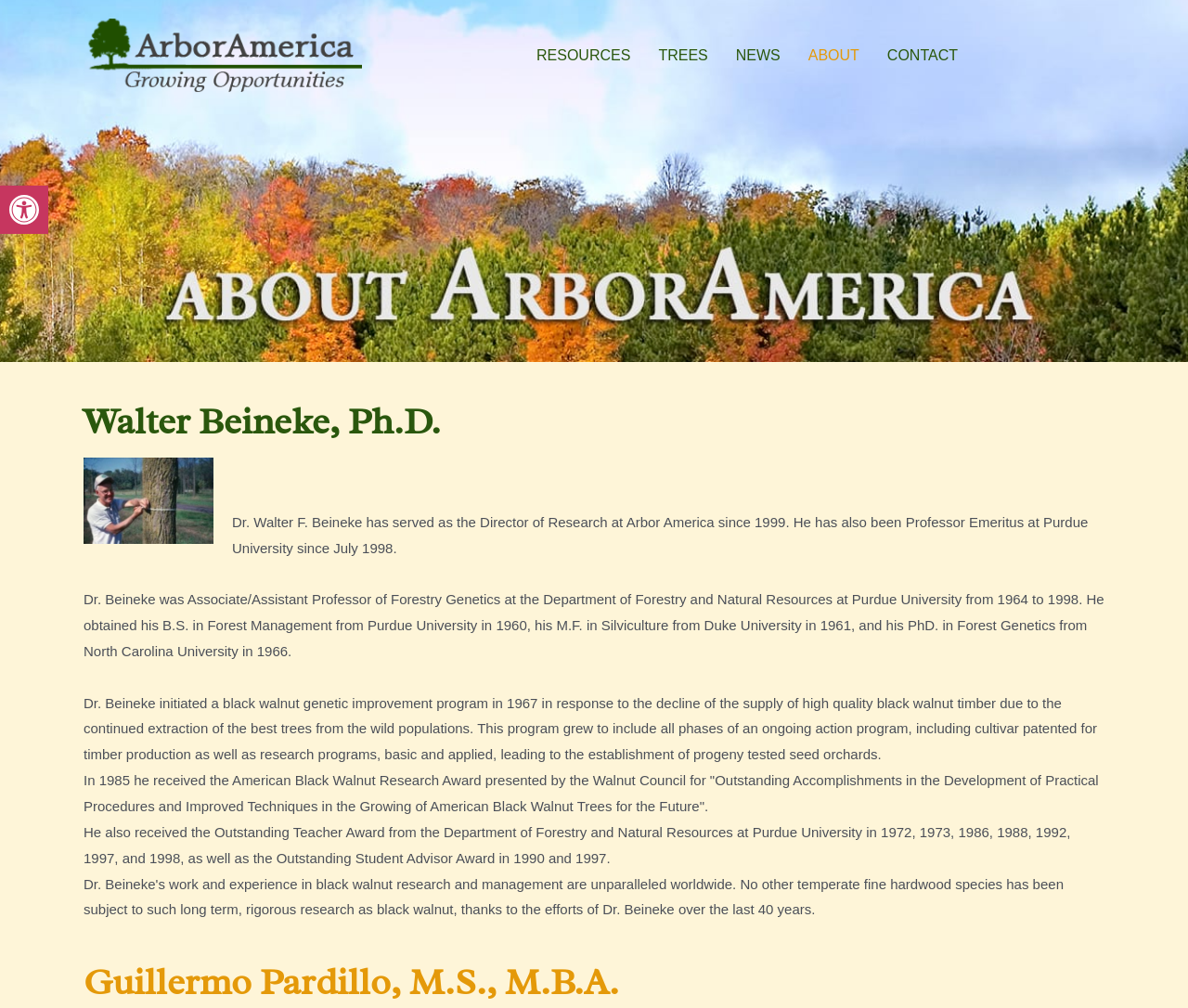How many times did Walter Beineke receive the Outstanding Teacher Award?
By examining the image, provide a one-word or phrase answer.

7 times